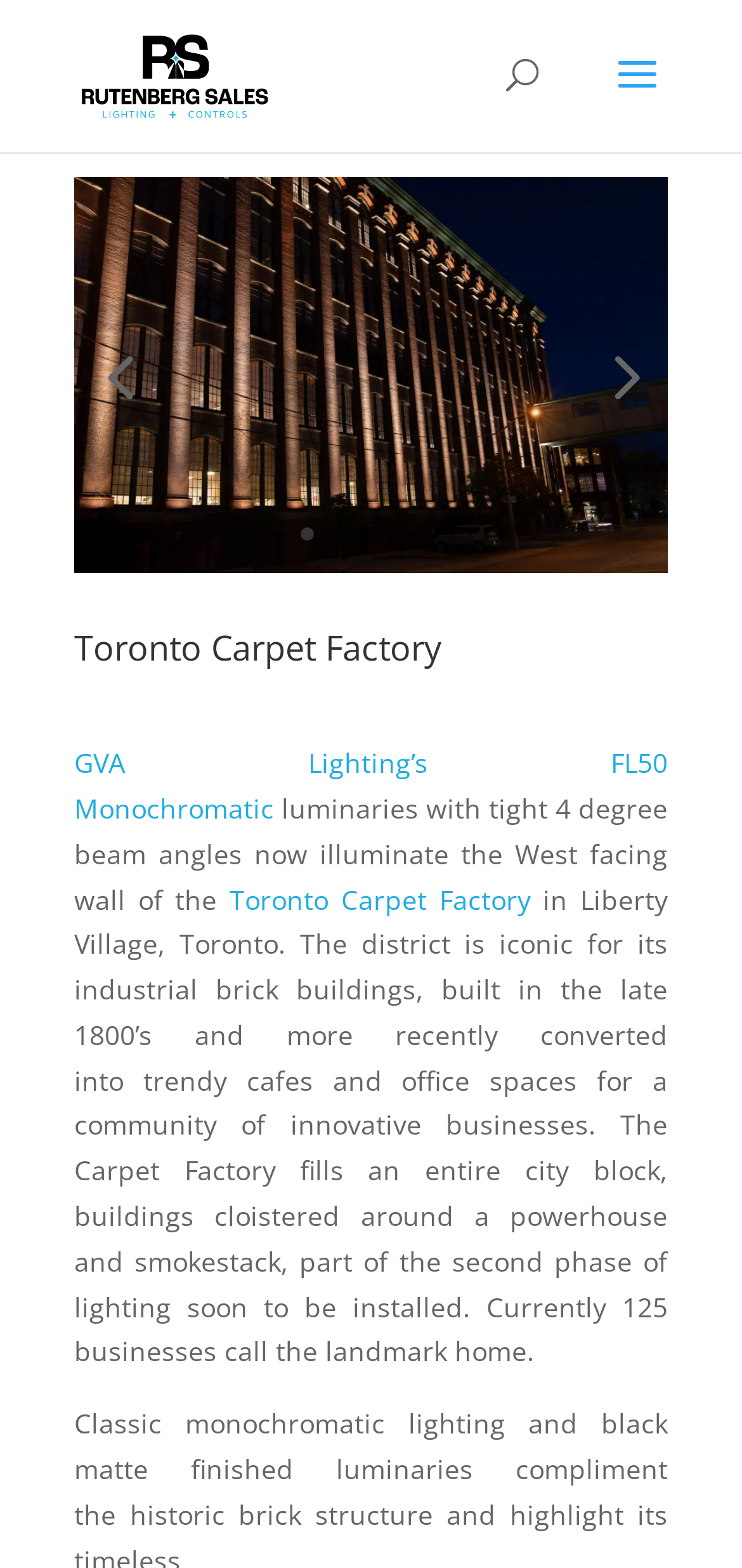Using the webpage screenshot, find the UI element described by title="Toronto Carpet Factory". Provide the bounding box coordinates in the format (top-left x, top-left y, bottom-right x, bottom-right y), ensuring all values are floating point numbers between 0 and 1.

[0.1, 0.353, 0.9, 0.376]